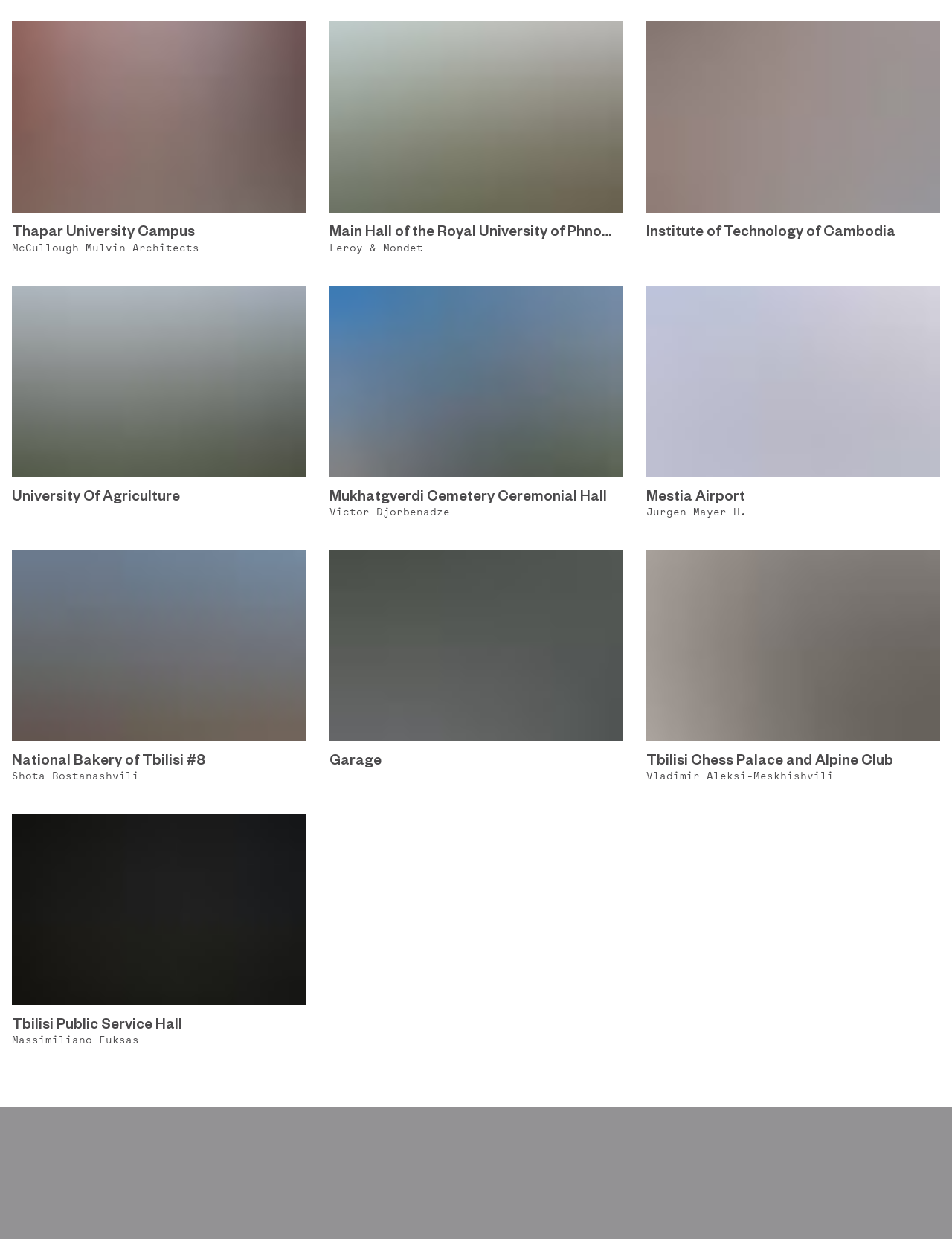Can you provide the bounding box coordinates for the element that should be clicked to implement the instruction: "Explore Institute of Technology of Cambodia"?

[0.679, 0.178, 0.941, 0.194]